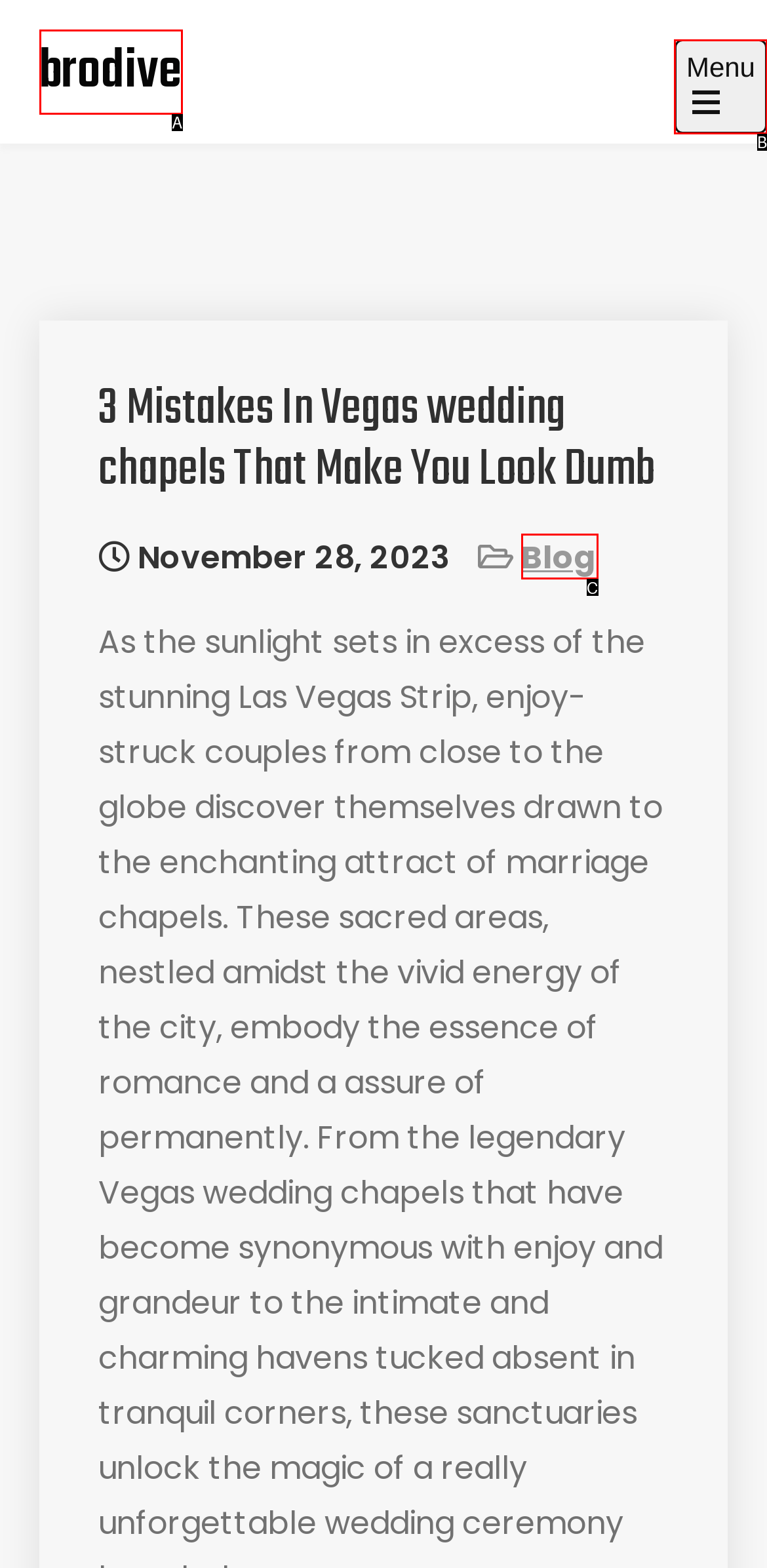Match the following description to a UI element: brodive
Provide the letter of the matching option directly.

A